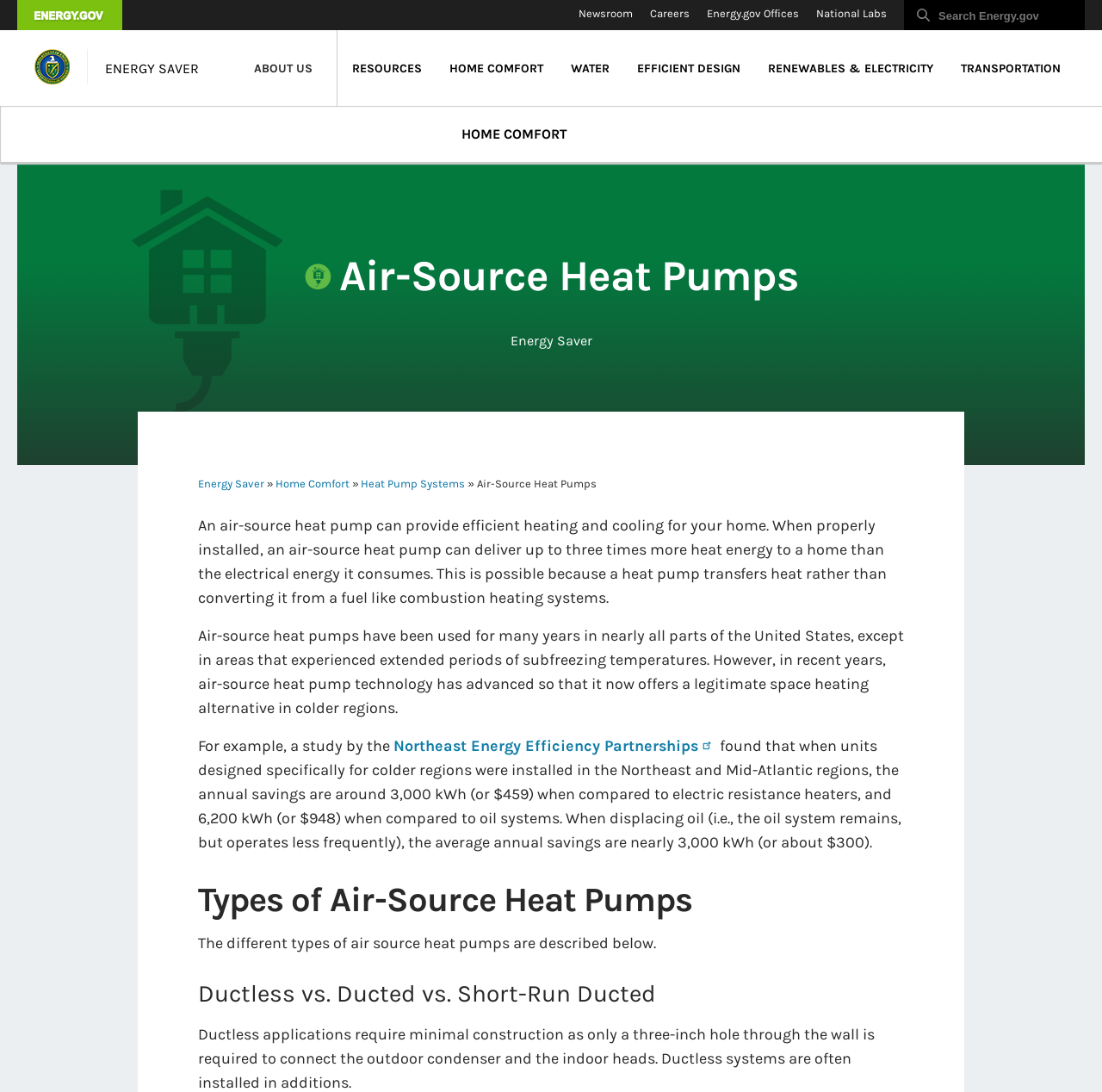Respond to the following query with just one word or a short phrase: 
What is the name of the department?

Department of Energy